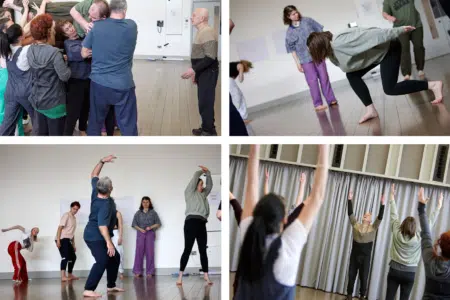What is the leader's name of the initiative?
Based on the screenshot, respond with a single word or phrase.

Royston Maldoom